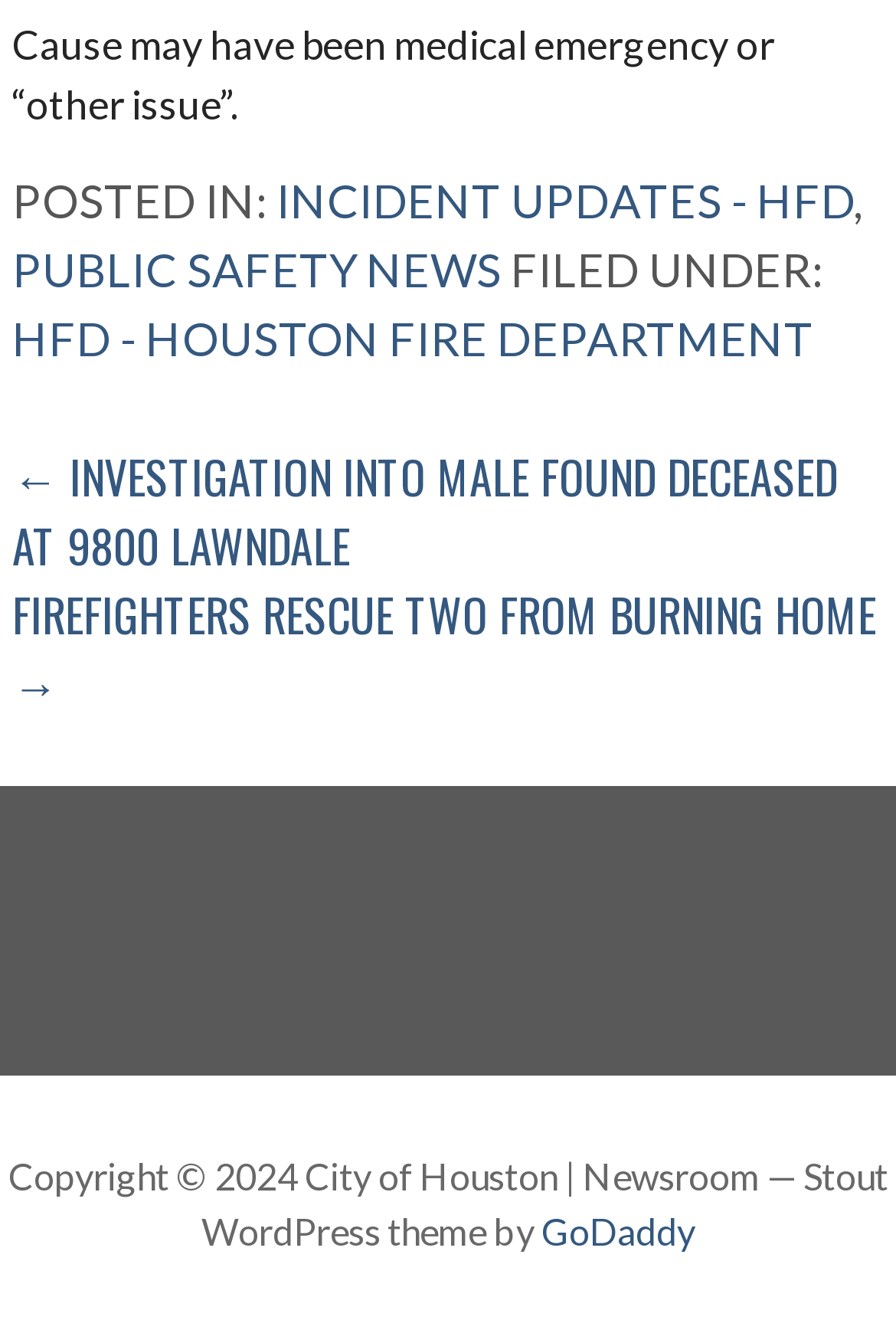What is the copyright year of the website? From the image, respond with a single word or brief phrase.

2024